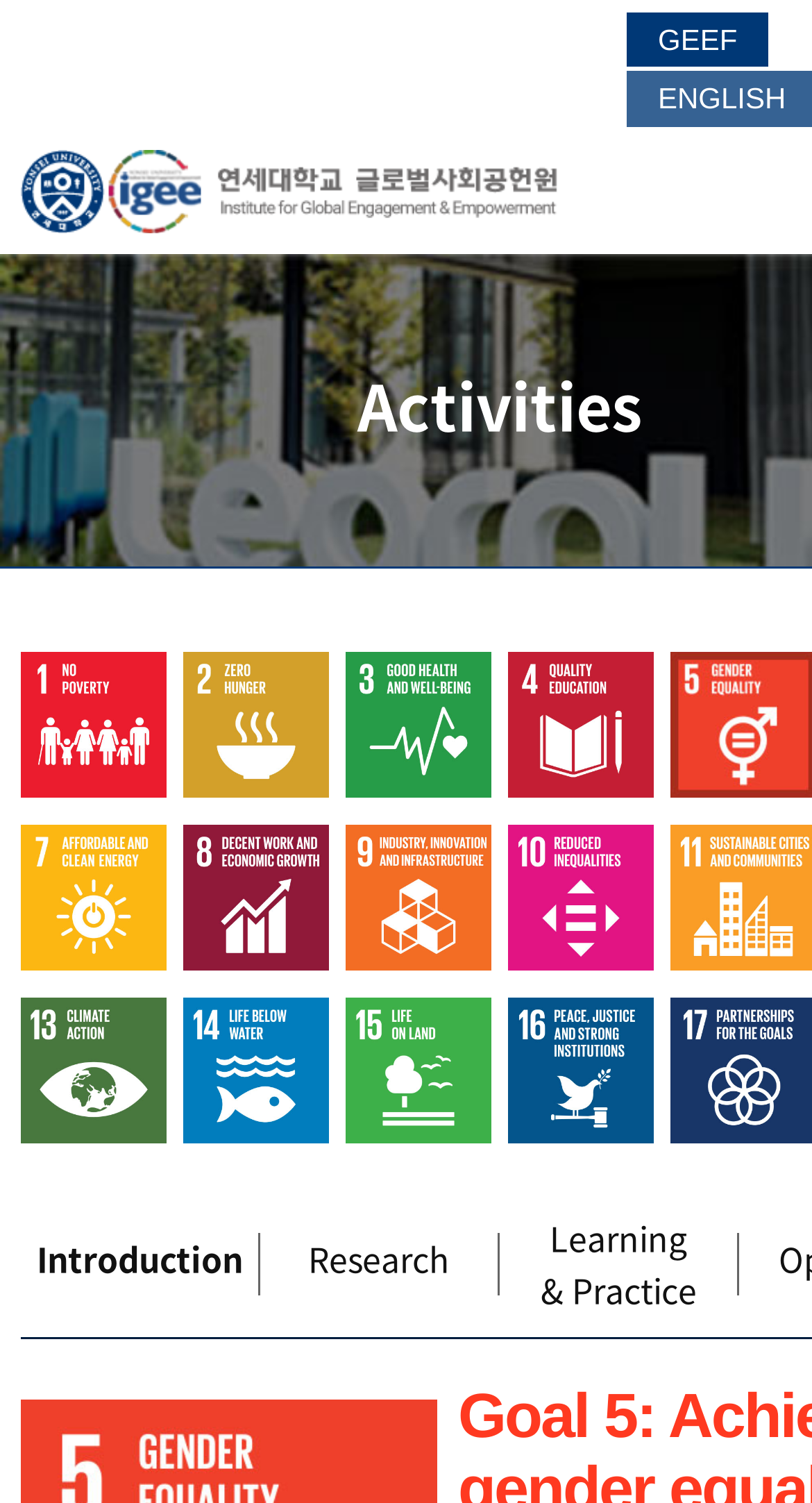Provide the bounding box coordinates of the section that needs to be clicked to accomplish the following instruction: "visit 1. No Poverty."

[0.026, 0.433, 0.205, 0.53]